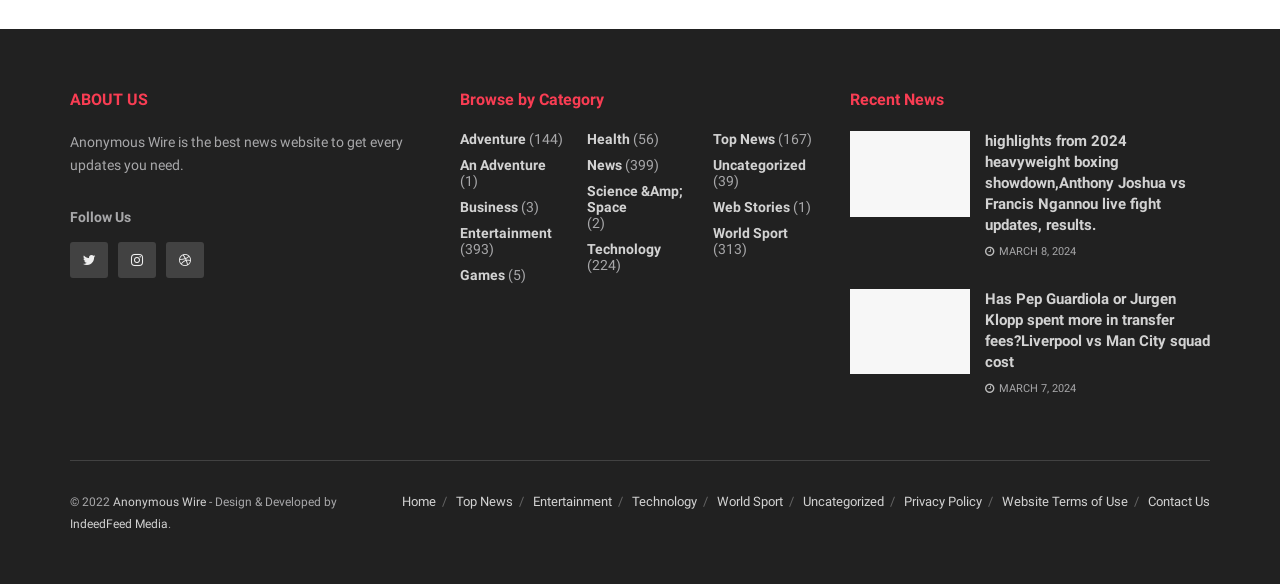Identify the bounding box coordinates of the element to click to follow this instruction: 'Go to the 'Home' page'. Ensure the coordinates are four float values between 0 and 1, provided as [left, top, right, bottom].

[0.314, 0.846, 0.341, 0.872]